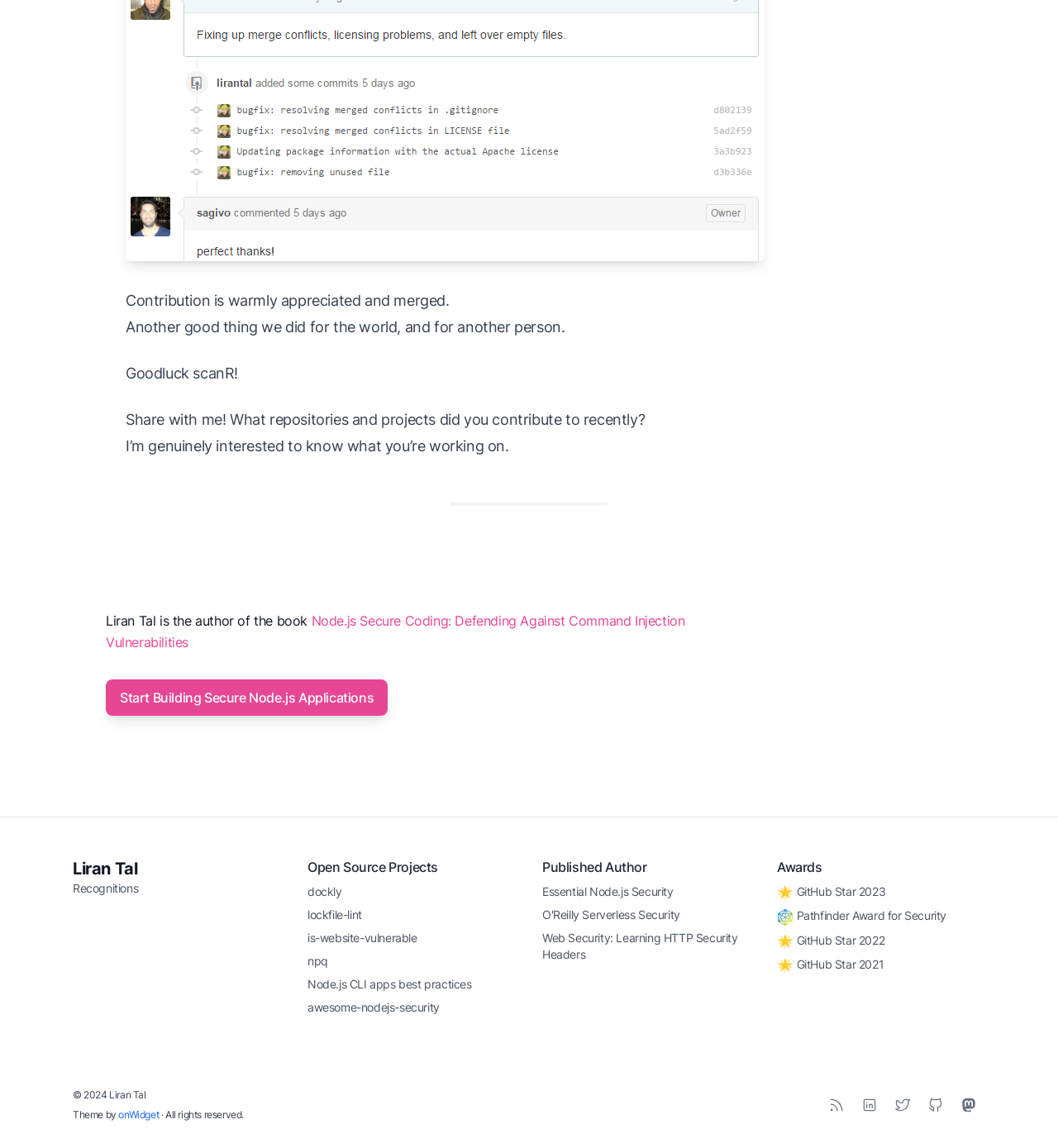Answer the question with a brief word or phrase:
What are the awards mentioned on the webpage?

GitHub Star, Pathfinder Award